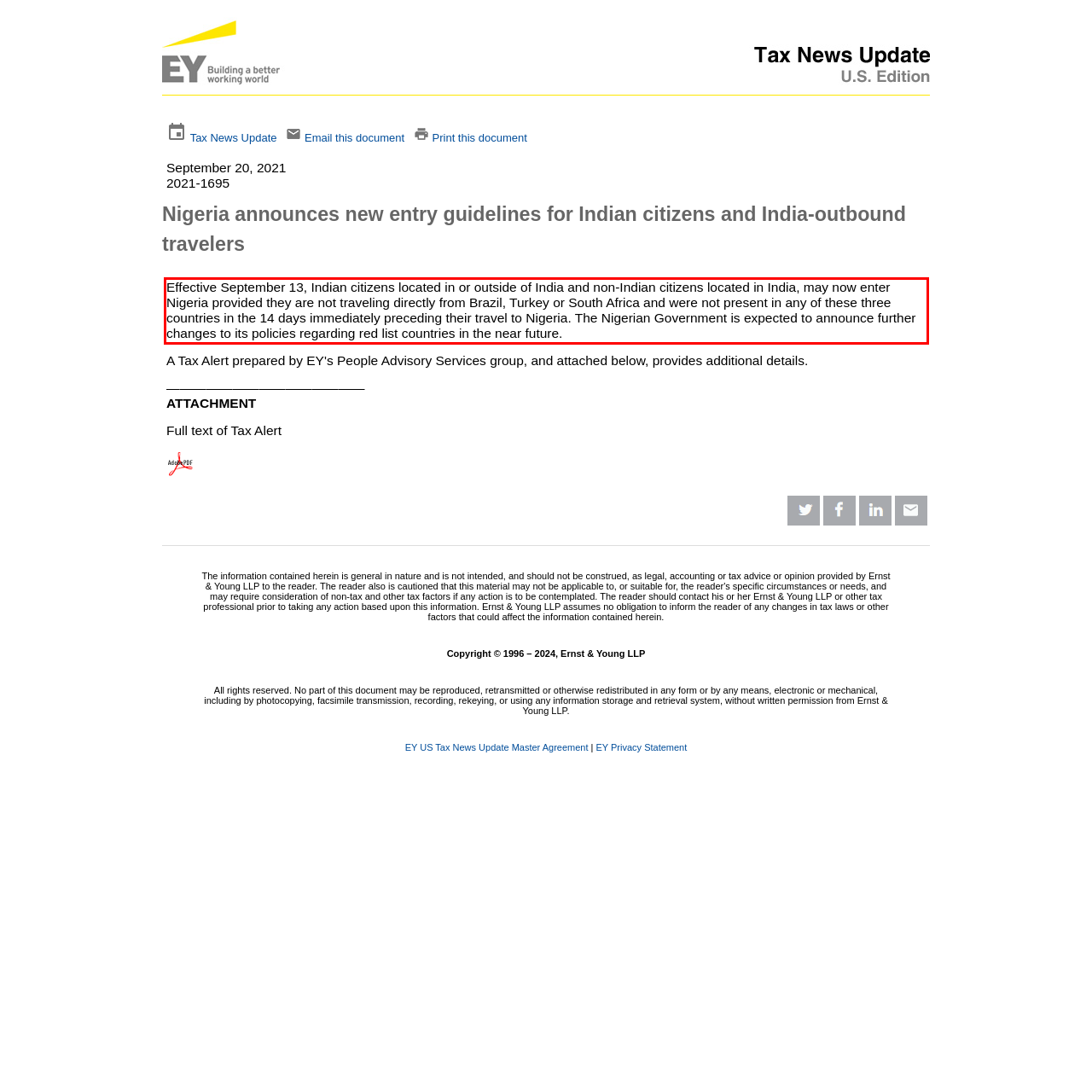Identify and transcribe the text content enclosed by the red bounding box in the given screenshot.

Effective September 13, Indian citizens located in or outside of India and non-Indian citizens located in India, may now enter Nigeria provided they are not traveling directly from Brazil, Turkey or South Africa and were not present in any of these three countries in the 14 days immediately preceding their travel to Nigeria. The Nigerian Government is expected to announce further changes to its policies regarding red list countries in the near future.